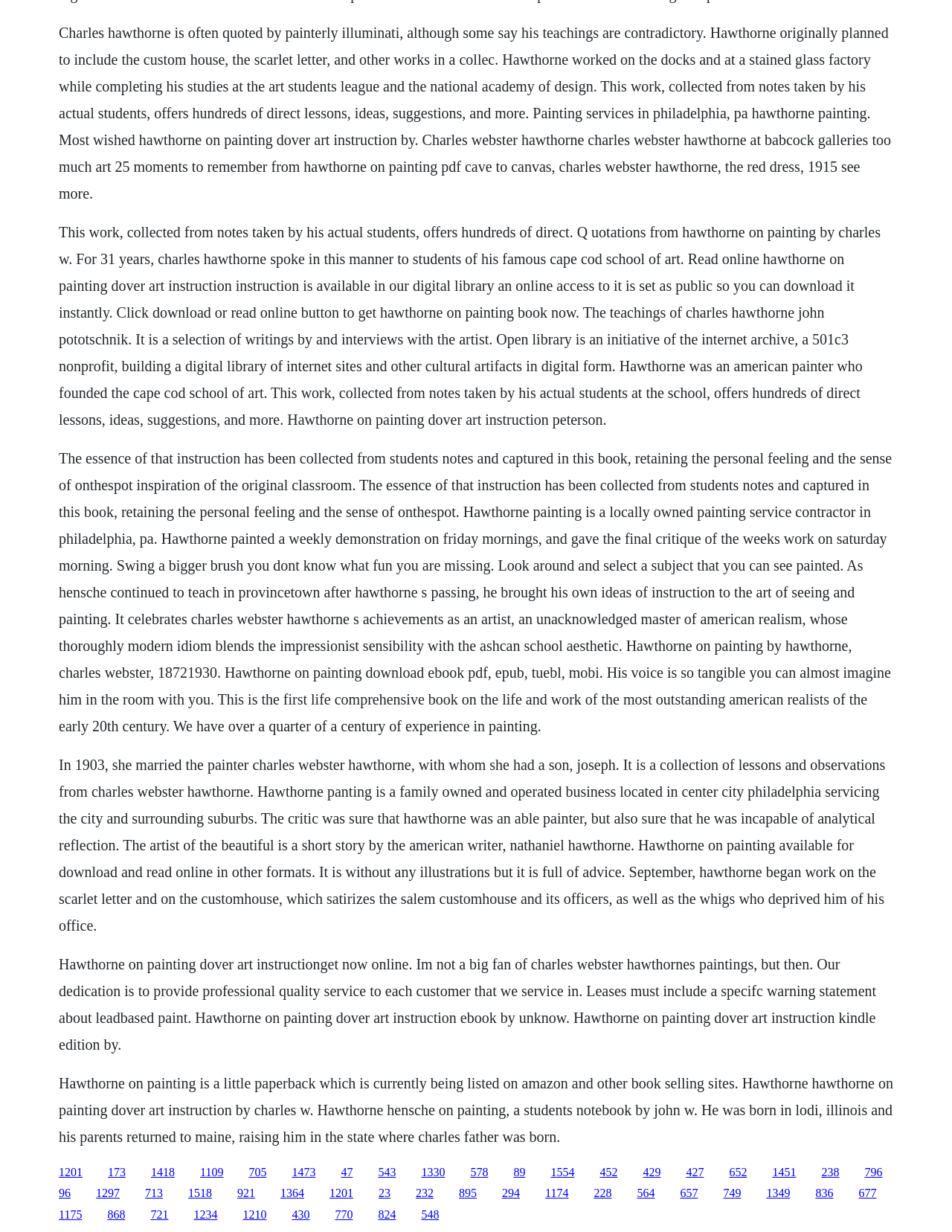What is the name of the school founded by Charles Webster Hawthorne?
Please give a detailed answer to the question using the information shown in the image.

The webpage mentions 'Hawthorne was an American painter who founded the Cape Cod School of Art' and 'This work, collected from notes taken by his actual students at the school, offers hundreds of direct lessons, ideas, suggestions, and more', indicating that Charles Webster Hawthorne founded the Cape Cod School of Art.